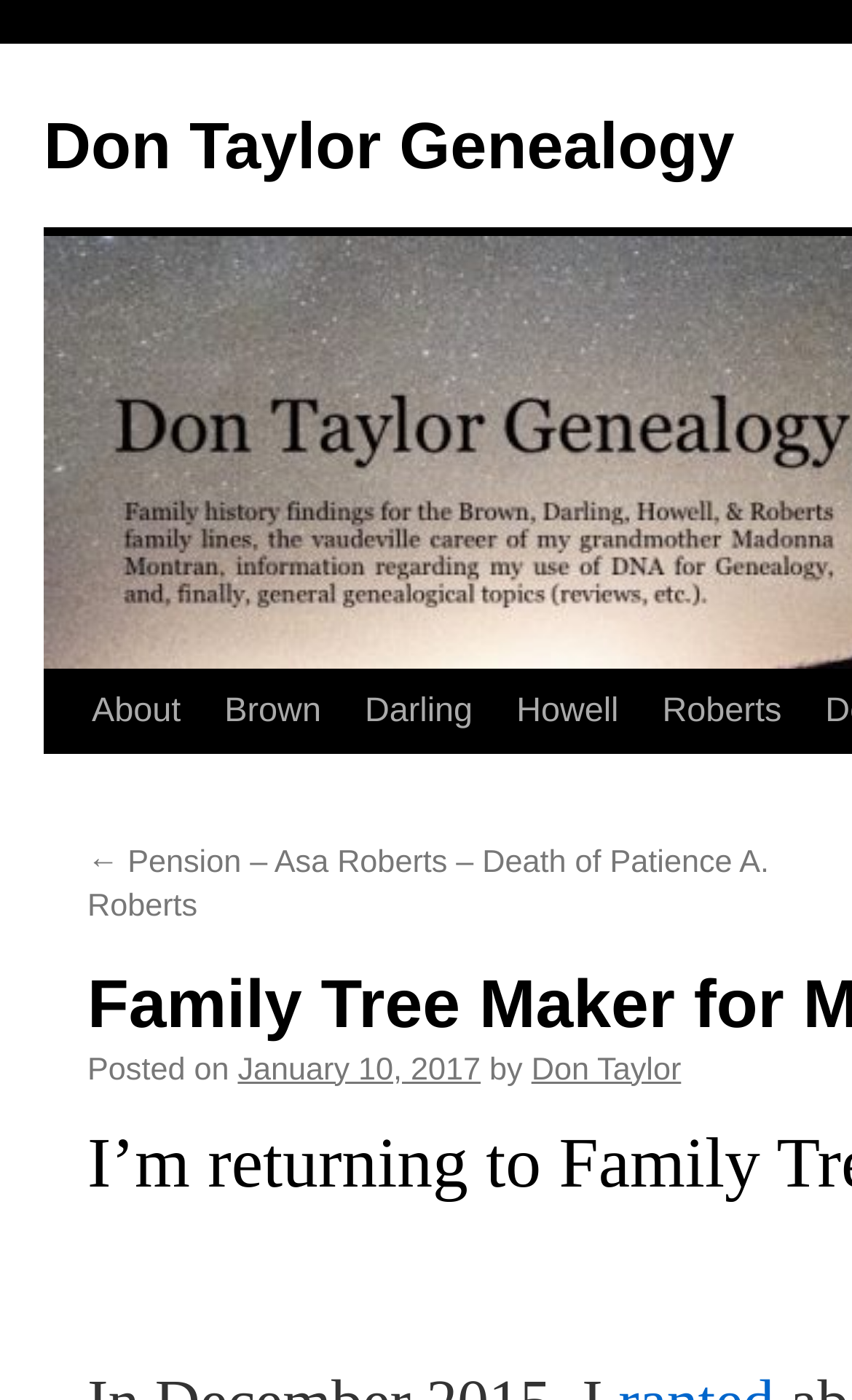What is the name of the pension-related topic? Refer to the image and provide a one-word or short phrase answer.

Asa Roberts